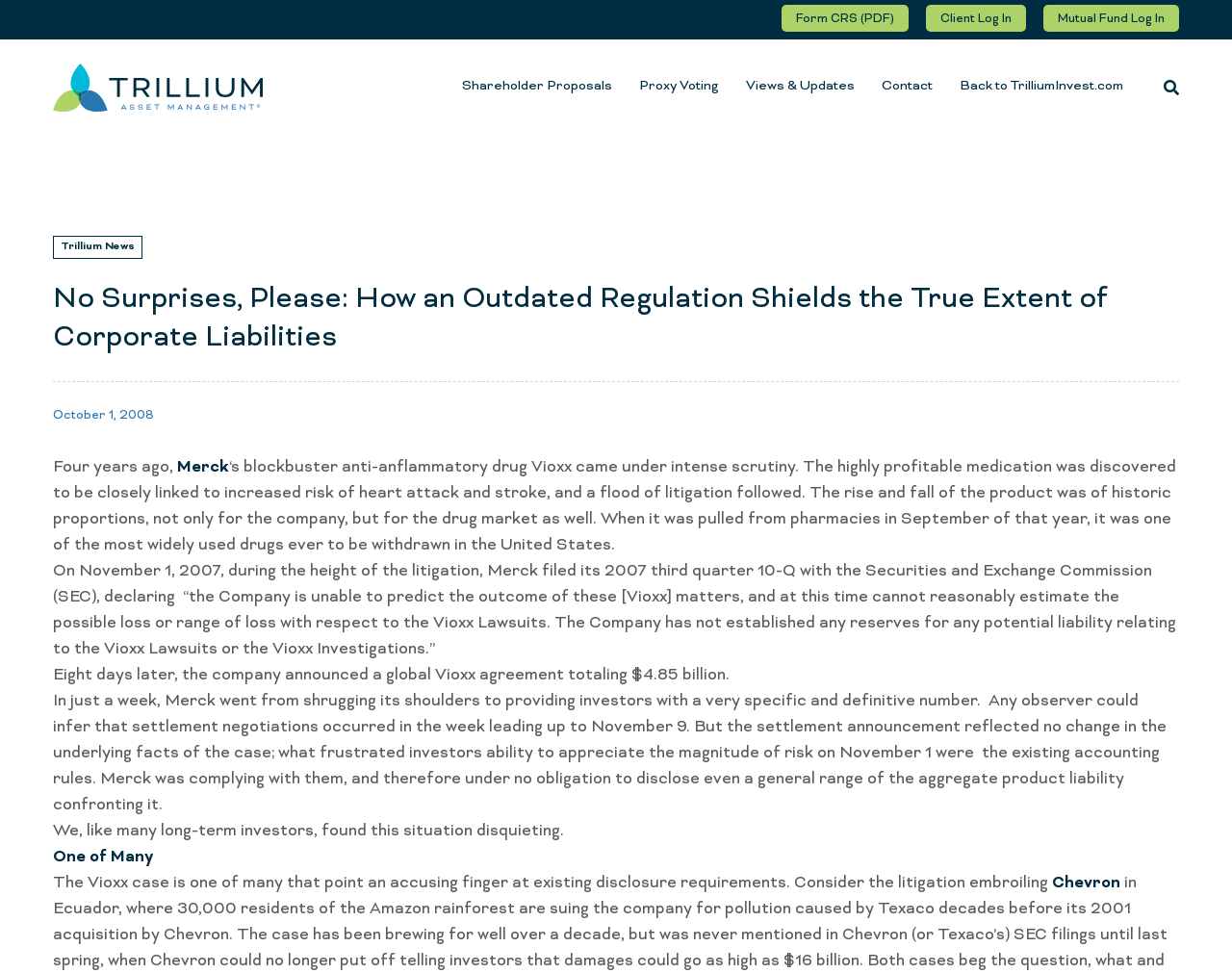Indicate the bounding box coordinates of the element that must be clicked to execute the instruction: "Read the article about shareholder proposals". The coordinates should be given as four float numbers between 0 and 1, i.e., [left, top, right, bottom].

[0.366, 0.041, 0.506, 0.139]